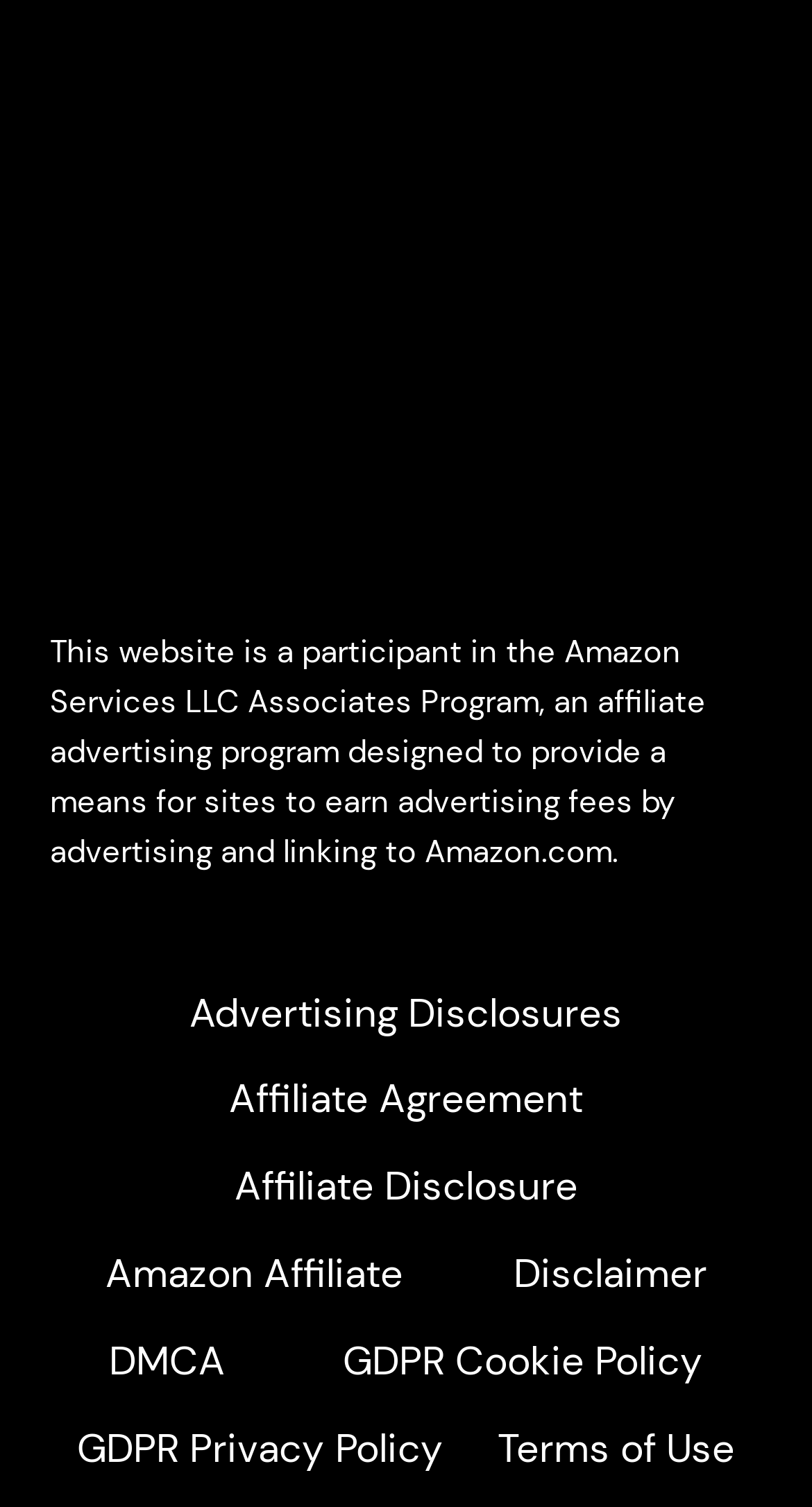What is the purpose of the affiliate program?
Provide a concise answer using a single word or phrase based on the image.

Earn advertising fees